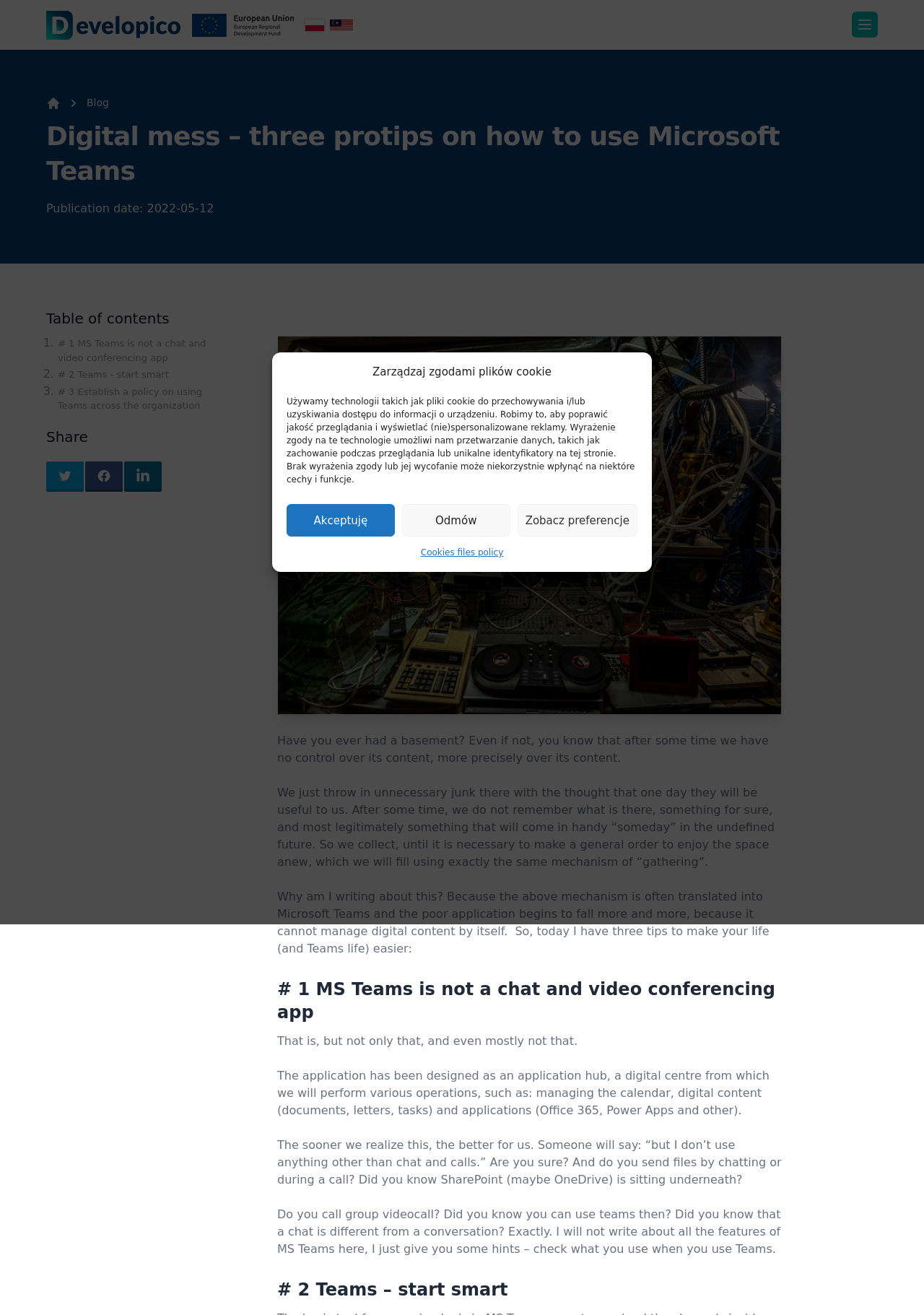Describe all visible elements and their arrangement on the webpage.

This webpage is about three protips on how to use Microsoft Teams. At the top, there is a dialog box for managing cookie consent, with buttons to accept, decline, or view preferences. Below this, there are several links and images, including a logo for Developico, an image of the European Regional Development Fund, and links to different language options.

On the left side of the page, there is a navigation menu with a breadcrumb trail and links to the blog and other sections. The main content of the page is divided into sections, starting with a heading that repeats the title of the page. Below this, there is a publication date and a table of contents with links to three sections.

The first section is an introduction that compares Microsoft Teams to a cluttered basement, suggesting that users often treat the application as a dumping ground for unnecessary content. The author argues that this approach can lead to the application becoming slow and unmanageable.

The second section is the first protip, which emphasizes that Microsoft Teams is not just a chat and video conferencing app, but a digital hub for managing various operations, including calendars, digital content, and applications. The author encourages users to explore the full range of features available in Teams.

The third section is the second protip, which is not explicitly stated but appears to be related to starting smart with Teams. The page also includes a section for sharing the content on social media and a heading that says "Have you ever had a basement?" which is a rhetorical question that introduces the main topic of the page.